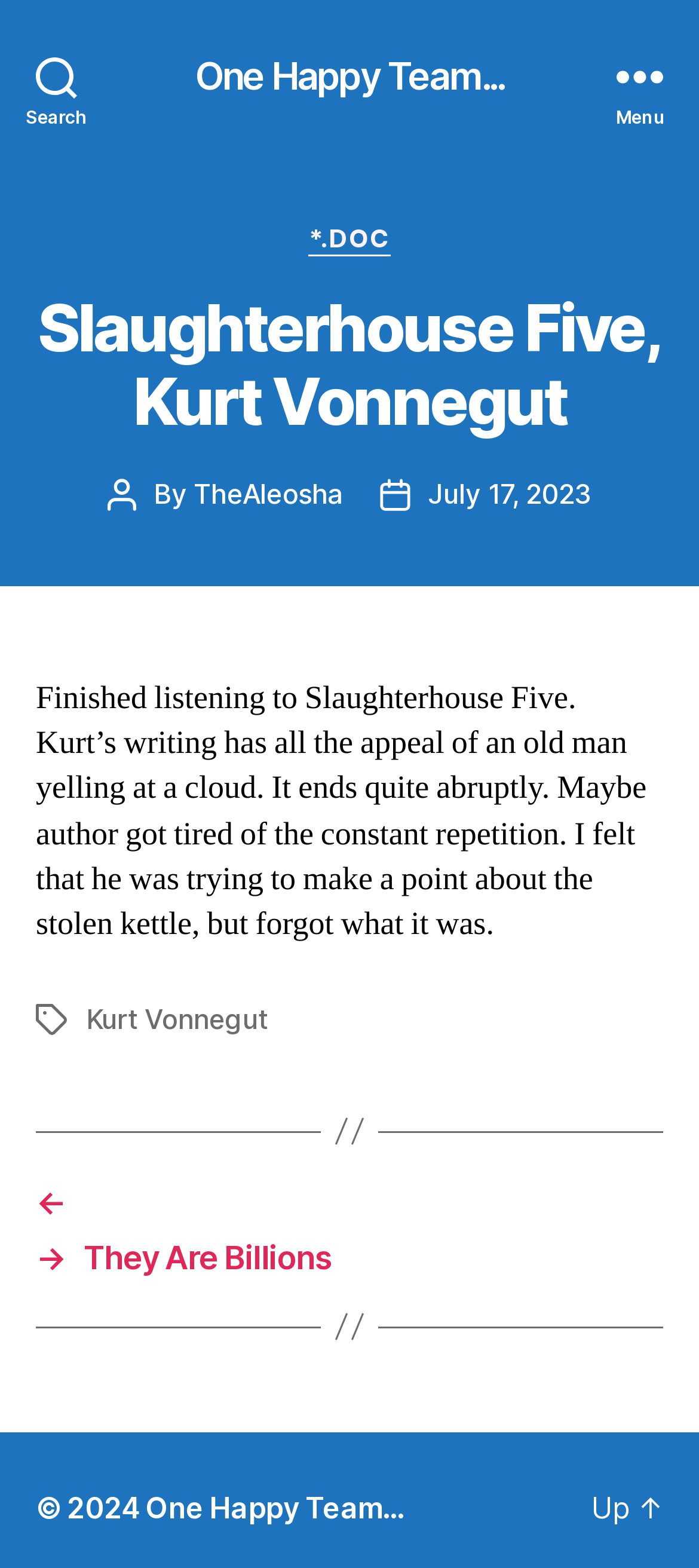Answer the following in one word or a short phrase: 
What is the title of the book being discussed?

Slaughterhouse Five